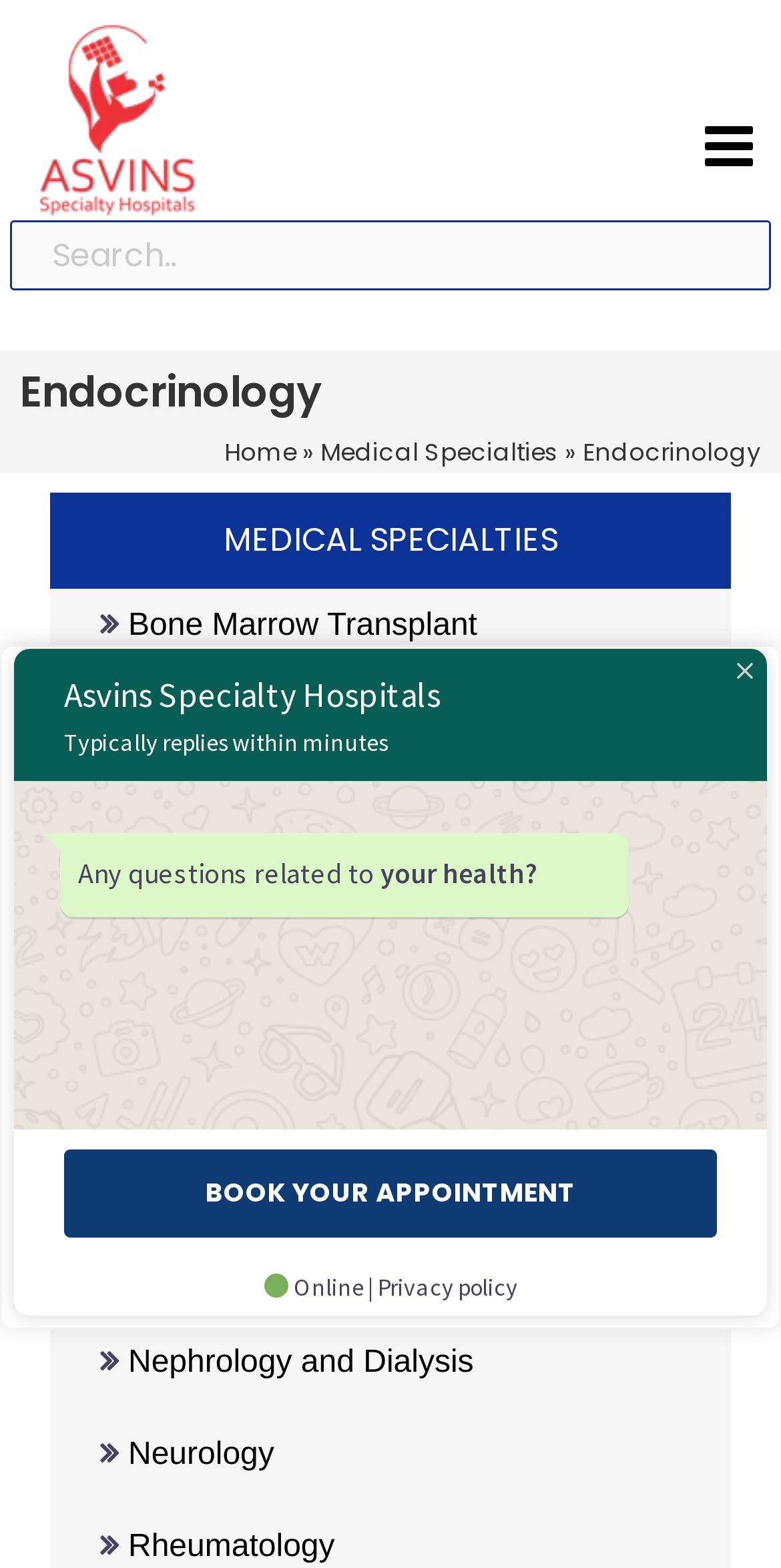Find the bounding box coordinates for the area that must be clicked to perform this action: "Go to Home page".

[0.287, 0.277, 0.379, 0.299]